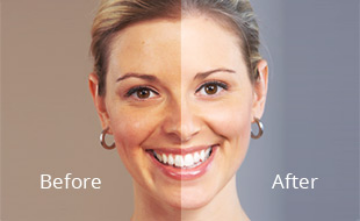Generate an in-depth description of the visual content.

The image showcases a striking transformation, divided down the middle into "Before" and "After" segments. On the left side, the "Before" section presents a woman with a neutral expression and a less vibrant appearance, set against a warm, muted background. Conversely, the "After" side reveals the same woman, now beaming with a bright, confident smile, her features noticeably enhanced and illuminating against a cooler backdrop. This visual representation highlights the positive effects of aesthetic treatments, suggesting a revitalized and rejuvenated look. The contrasting images effectively communicate the transformative results achievable through professional dermatologic care.